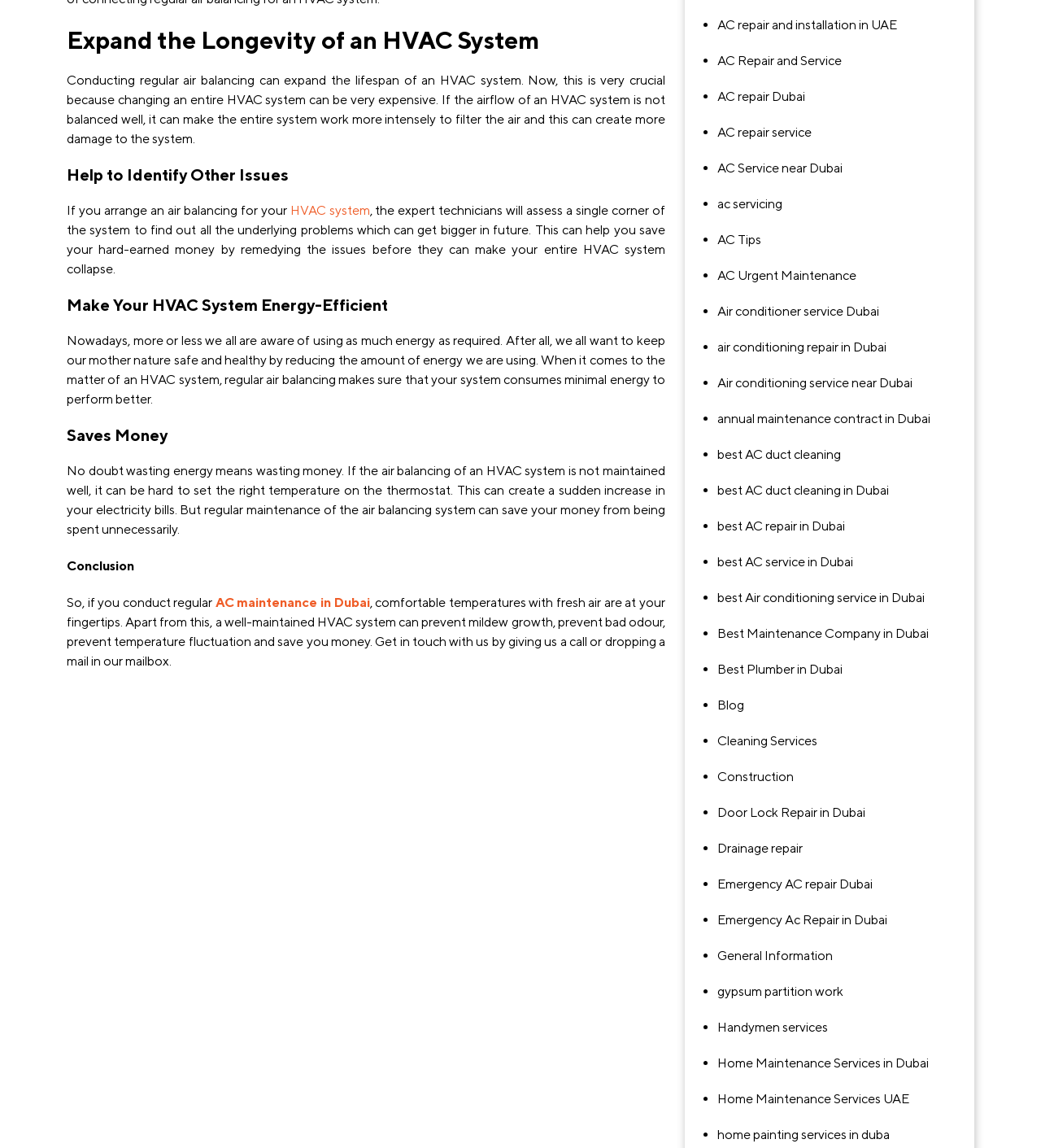Identify the coordinates of the bounding box for the element that must be clicked to accomplish the instruction: "Click on 'AC repair and installation in UAE'".

[0.689, 0.006, 0.92, 0.037]